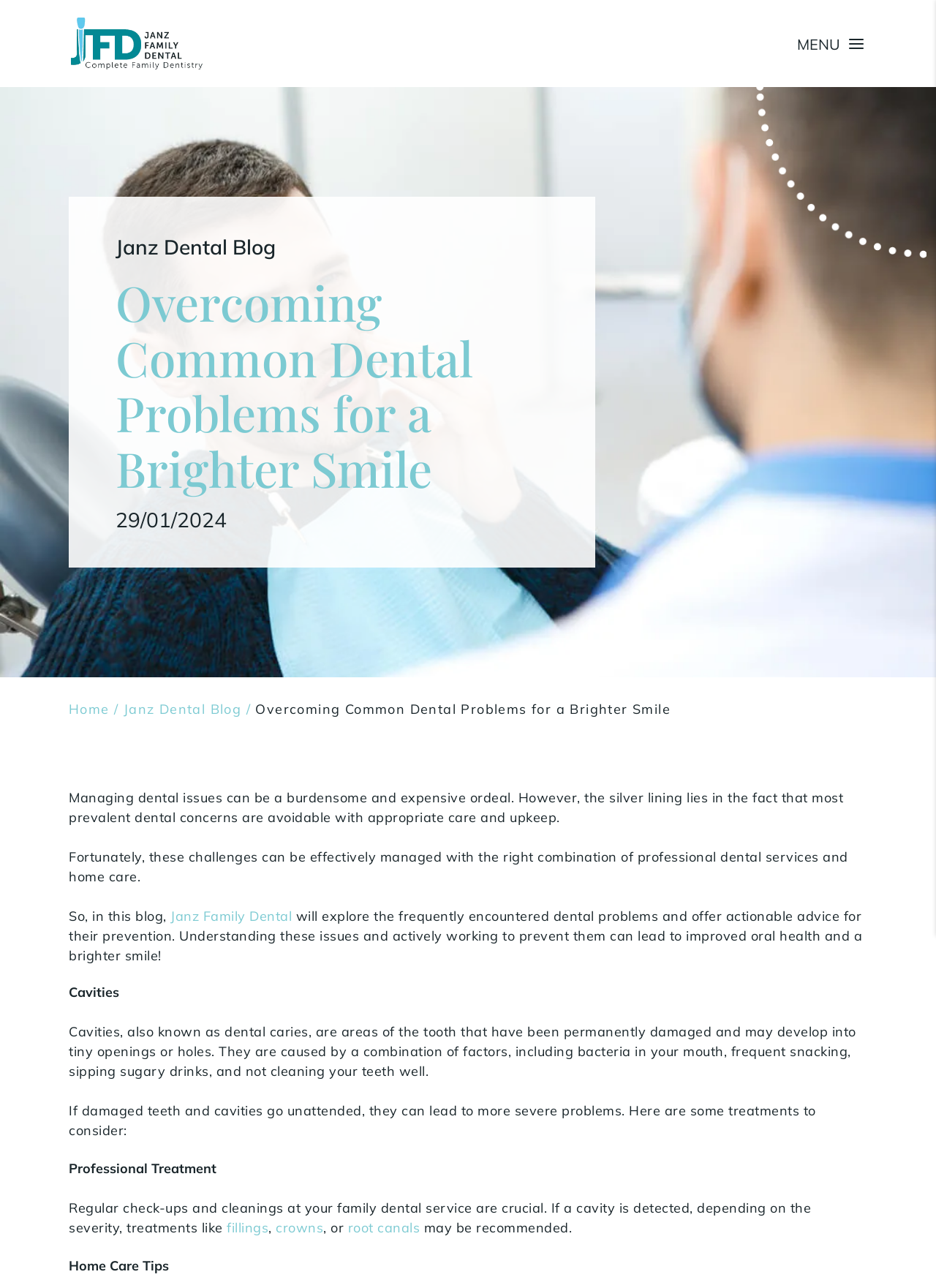Given the description "root canals", provide the bounding box coordinates of the corresponding UI element.

[0.371, 0.947, 0.448, 0.96]